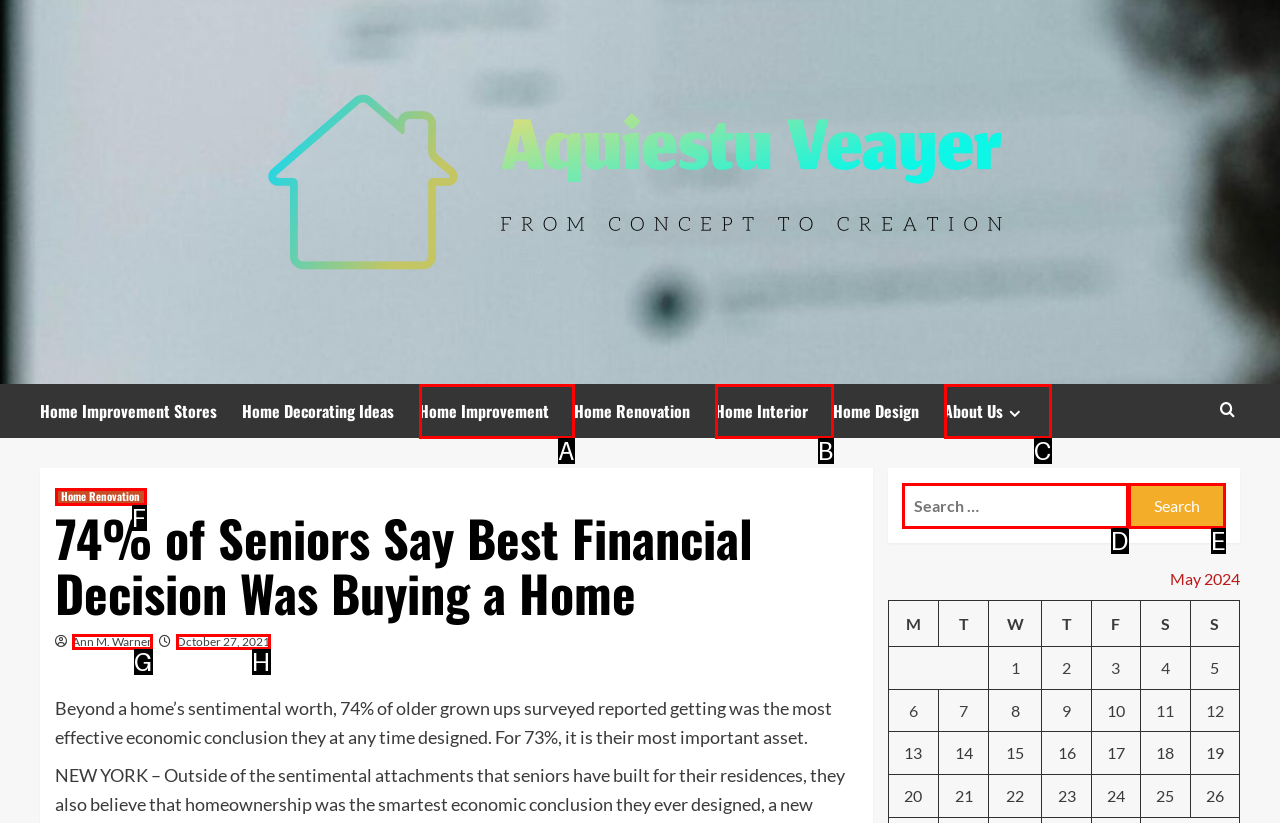Based on the description: Home Improvement, identify the matching lettered UI element.
Answer by indicating the letter from the choices.

A